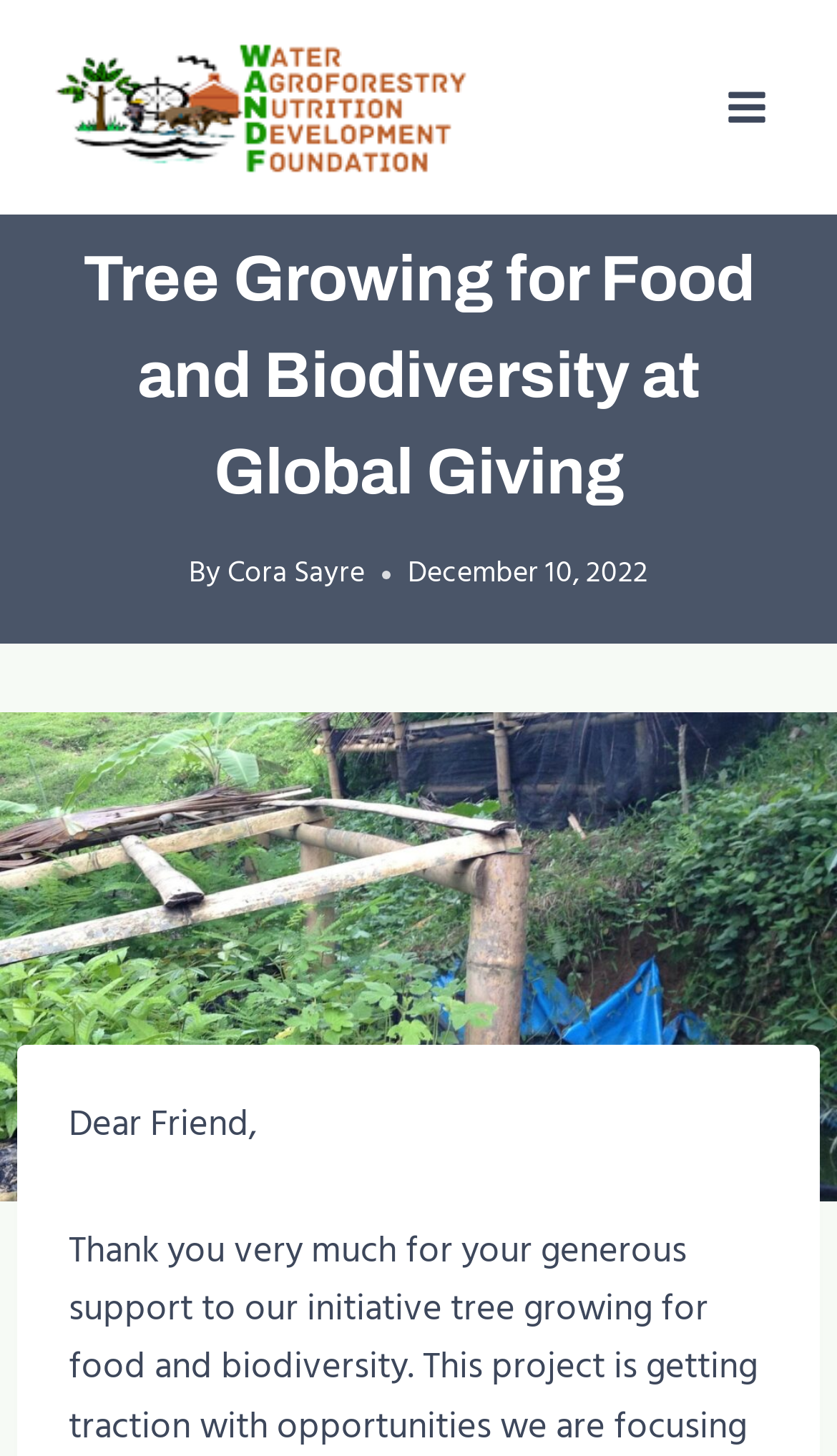Please find the bounding box for the following UI element description. Provide the coordinates in (top-left x, top-left y, bottom-right x, bottom-right y) format, with values between 0 and 1: alt="WAND Foundation Logo"

[0.062, 0.015, 0.574, 0.133]